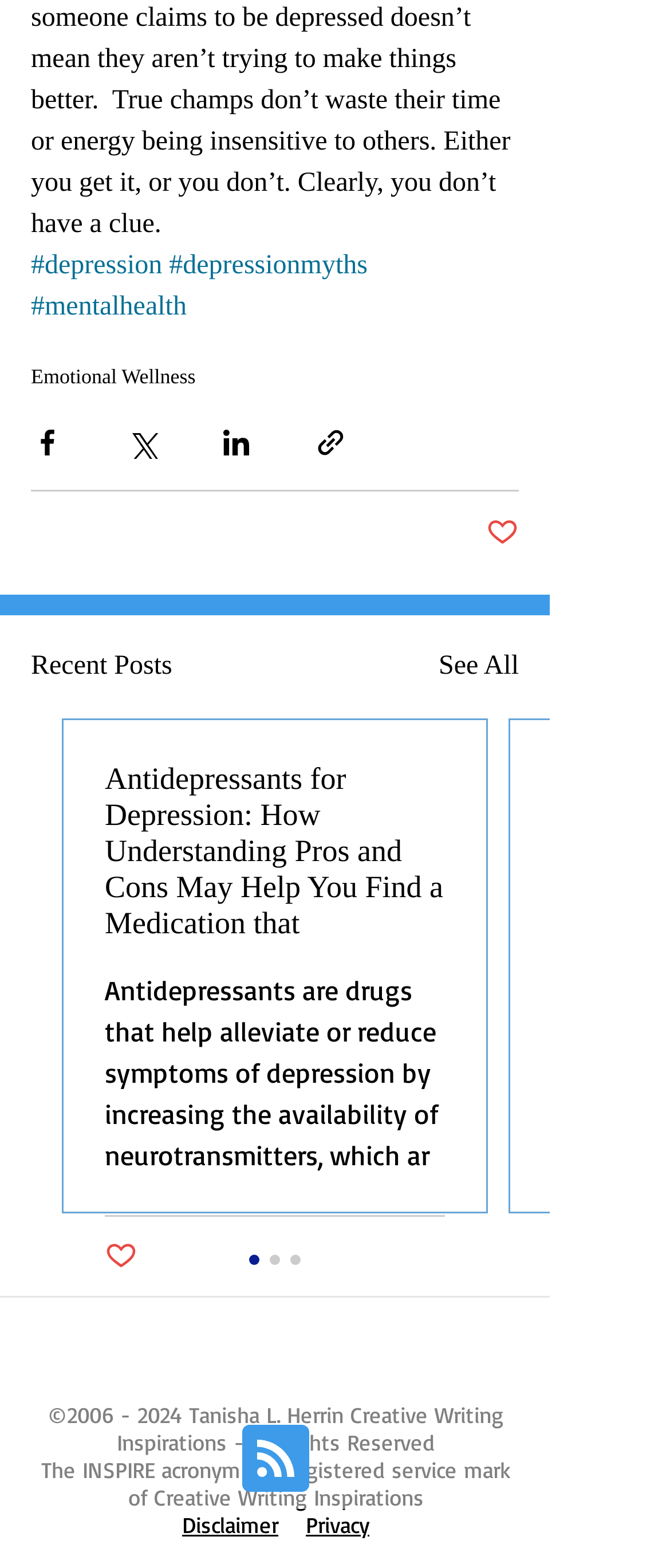Provide your answer to the question using just one word or phrase: What is the name of the author or owner of the website?

Tanisha L. Herrin